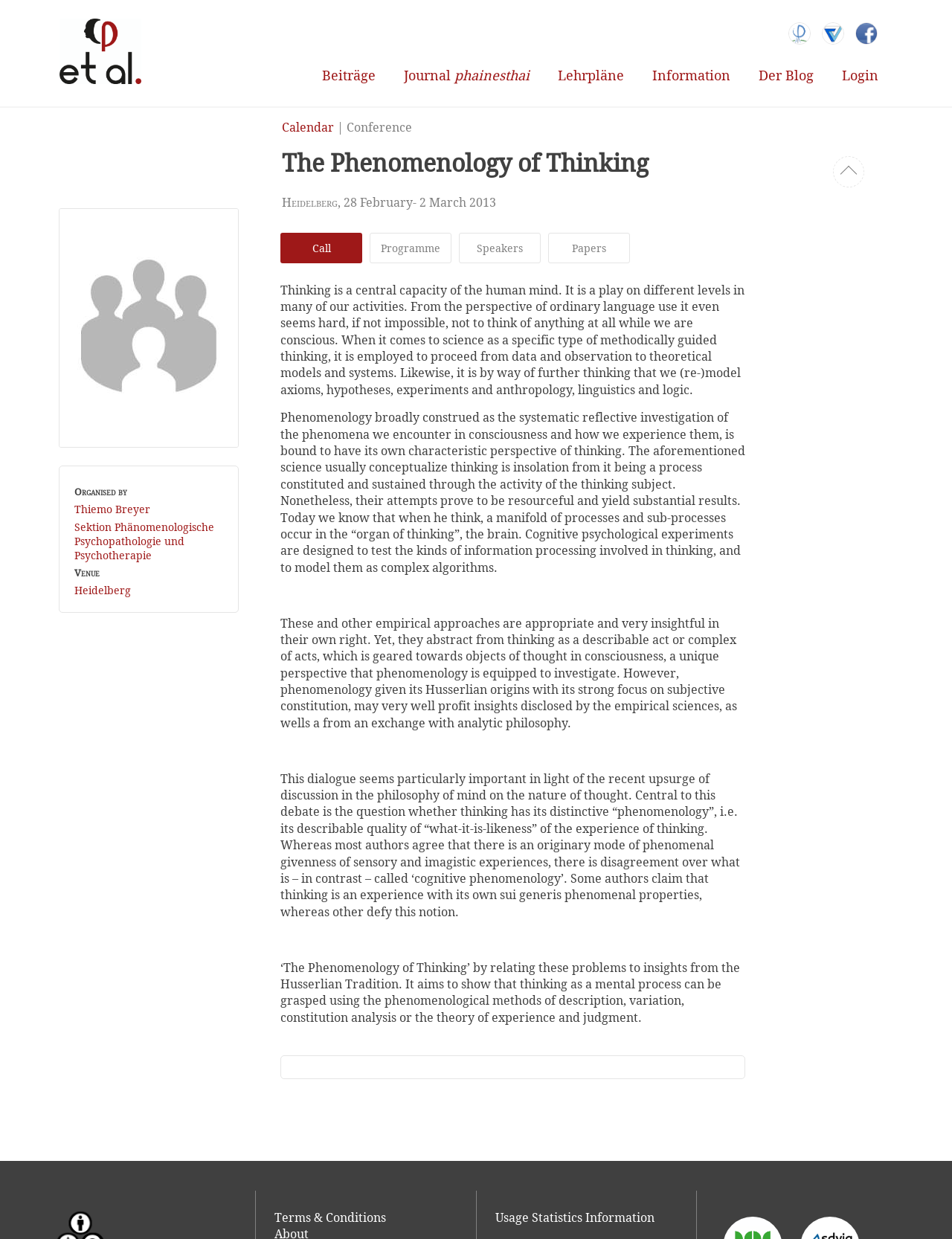Please identify the bounding box coordinates of the region to click in order to complete the task: "Read the 'Call' information". The coordinates must be four float numbers between 0 and 1, specified as [left, top, right, bottom].

[0.295, 0.188, 0.38, 0.212]